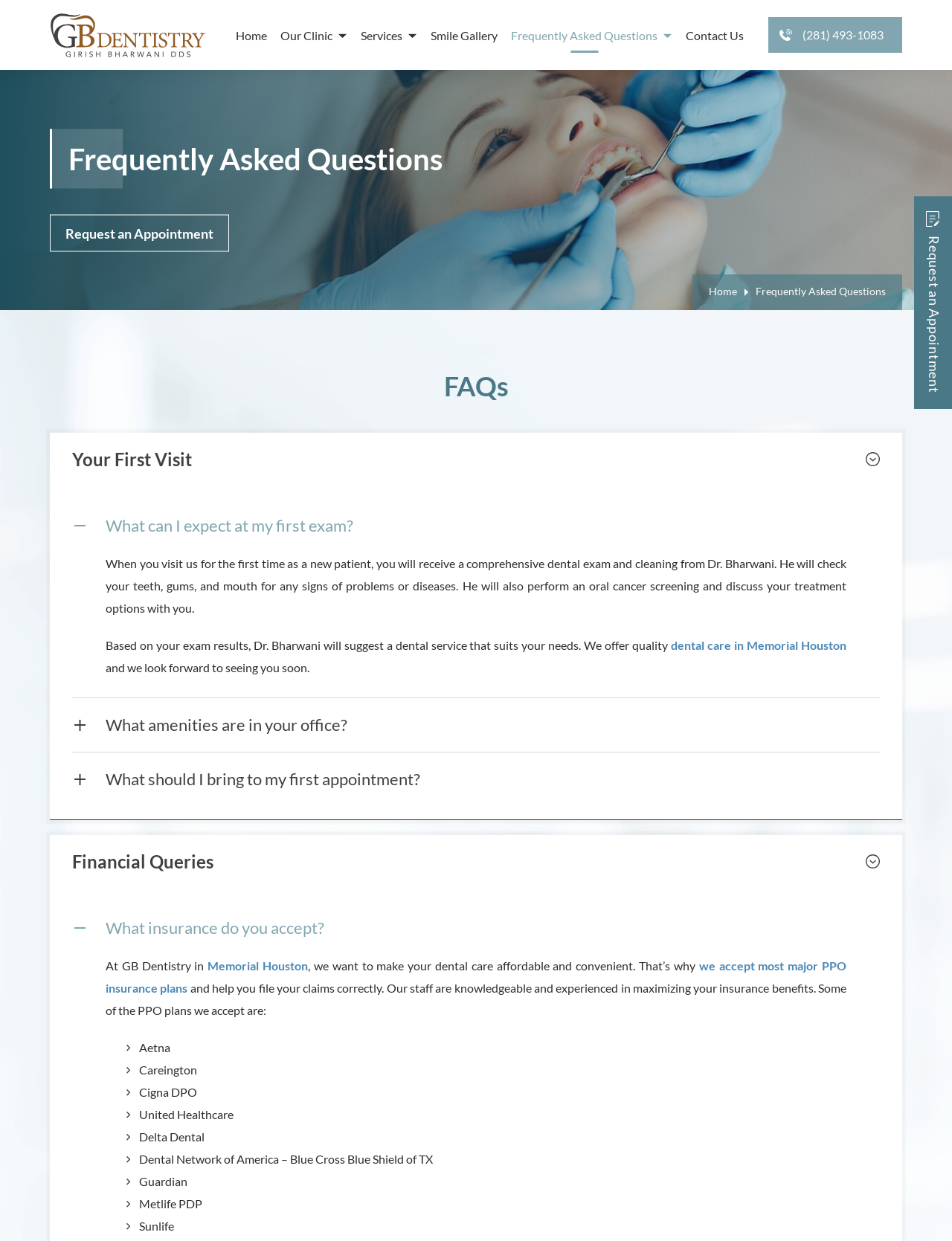Give a short answer using one word or phrase for the question:
What insurance plans do you accept?

Most major PPO insurance plans